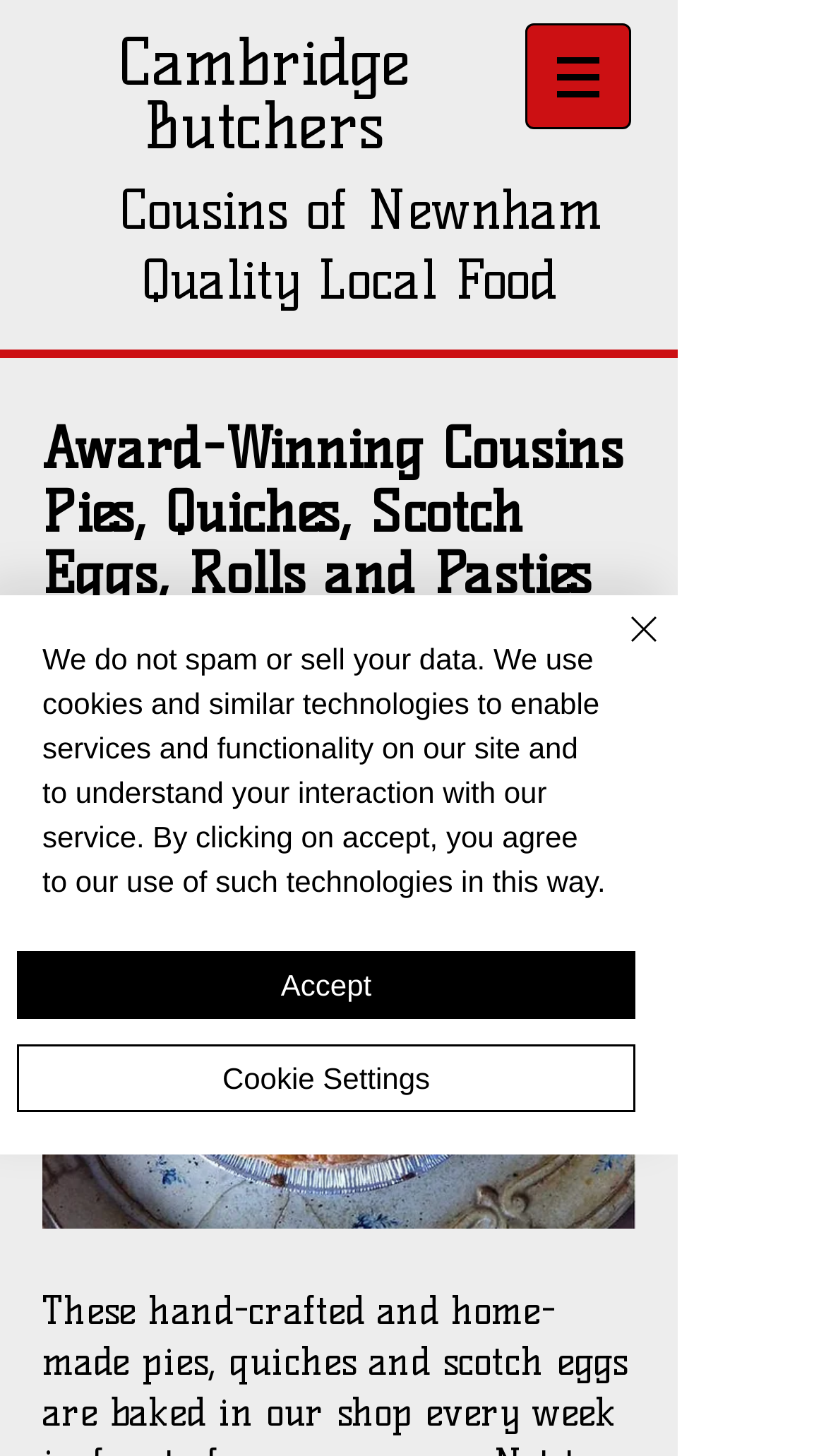Please reply to the following question with a single word or a short phrase:
What is the quality of the food?

Quality Local Food